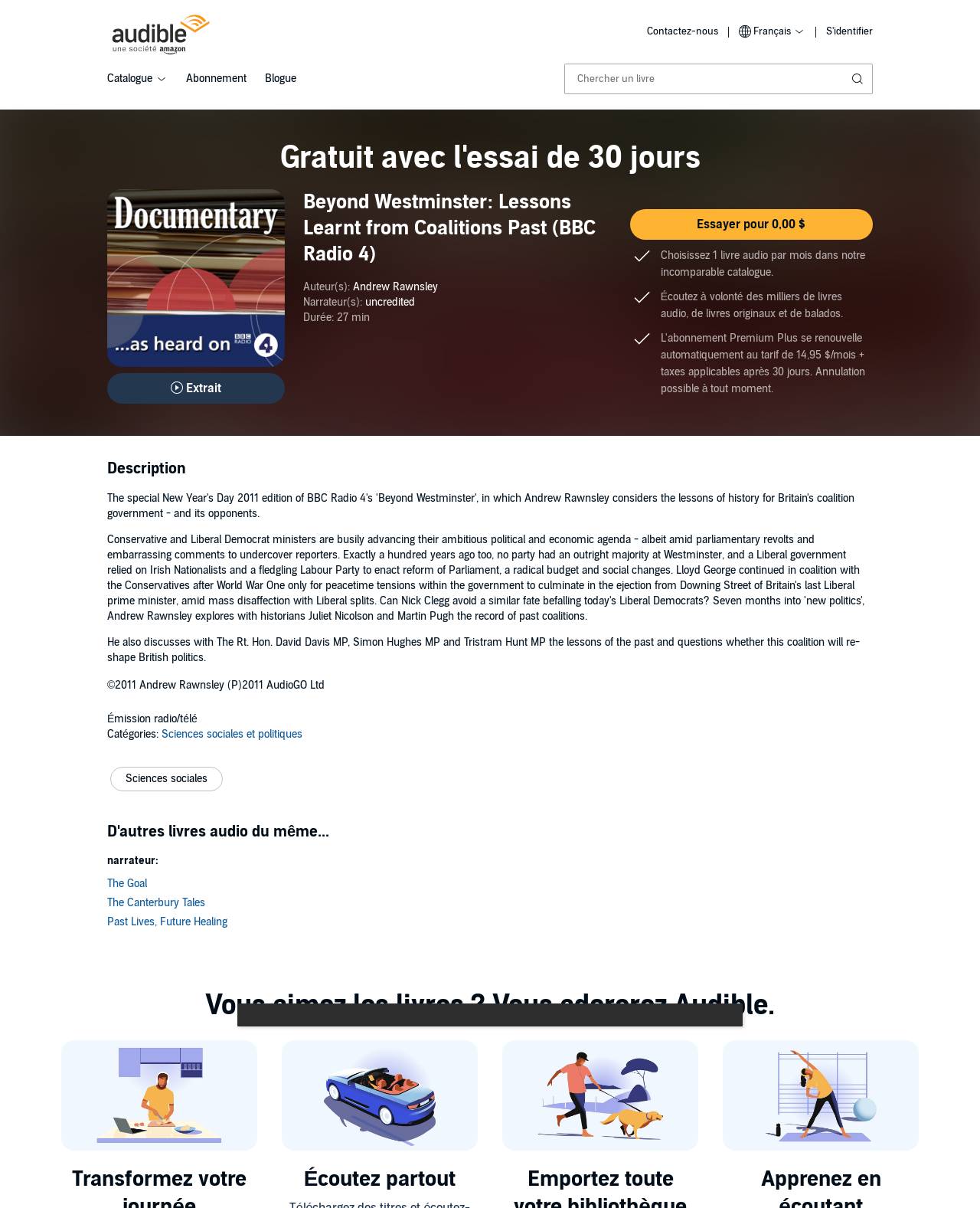Respond with a single word or phrase to the following question: What is the duration of the book?

27 min